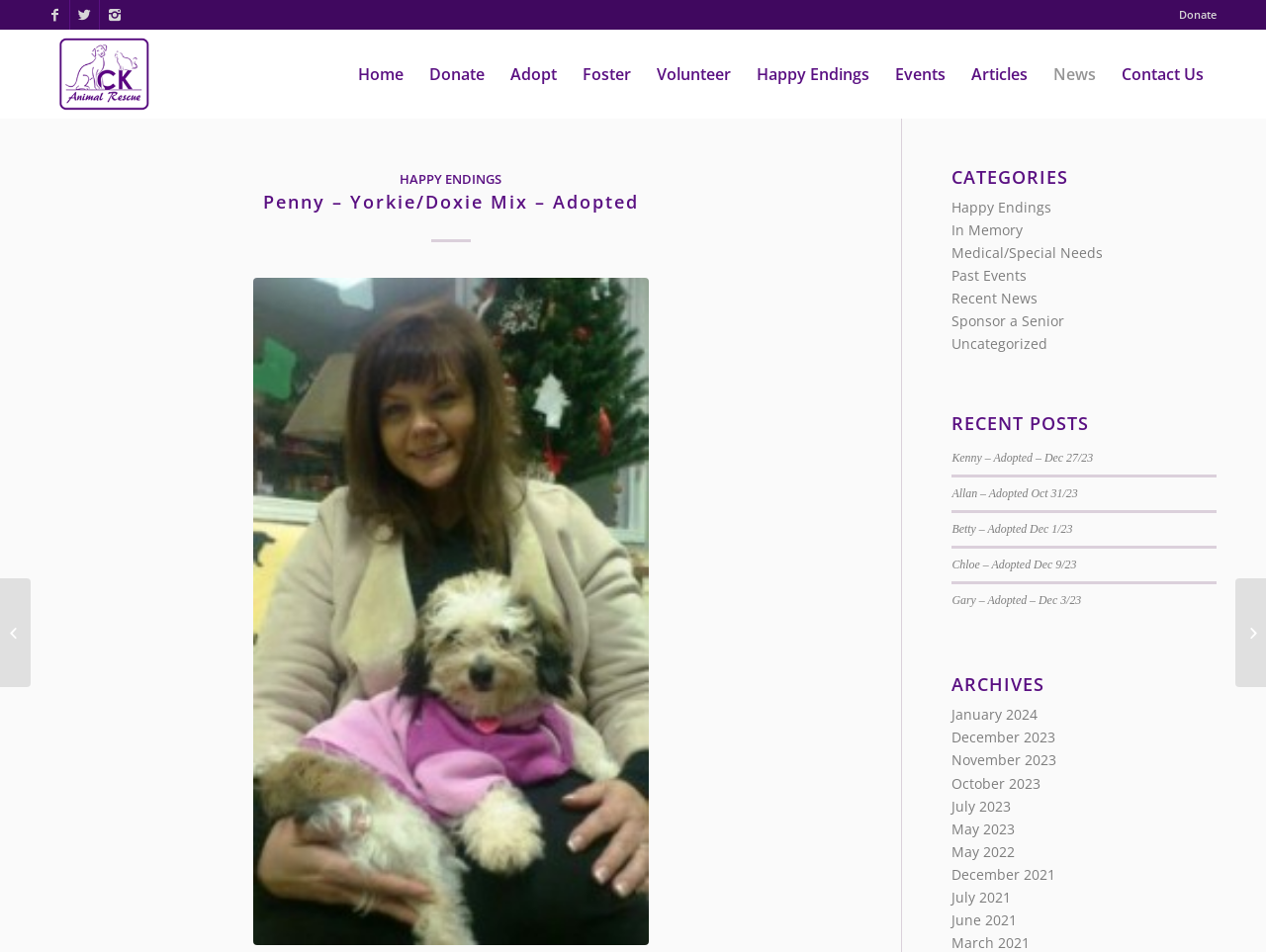Find the primary header on the webpage and provide its text.

Penny – Yorkie/Doxie Mix – Adopted